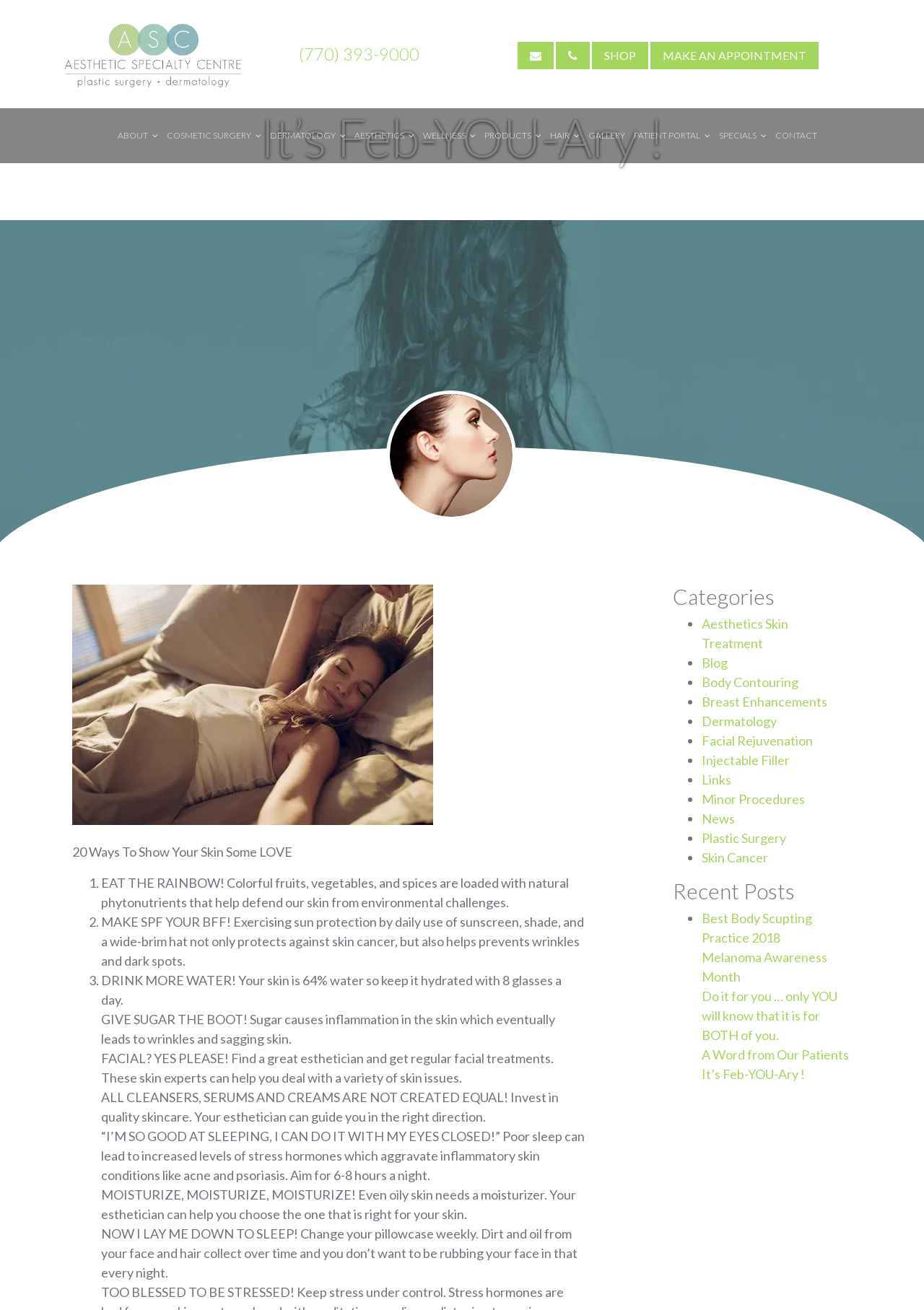What is the topic of the first list item?
From the details in the image, answer the question comprehensively.

I looked at the list items and found that the first one is 'EAT THE RAINBOW! Colorful fruits, vegetables, and spices are loaded with natural phytonutrients that help defend our skin from environmental challenges.' The topic of this list item is 'EAT THE RAINBOW!'.